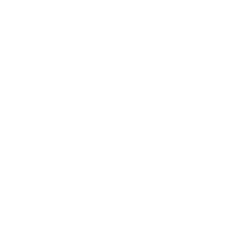Construct a detailed narrative about the image.

The image features an artistic representation of a camera, symbolizing photography and creativity. This visual element is prominently placed on the webpage, complementing the theme of capturing special moments. Surrounding this image, the content invites viewers to engage with photography through various links, including options to view comments and leave feedback. This design element emphasizes the passion for photography and storytelling, resonating with visitors who appreciate the art of capturing life's fleeting moments. Overall, the image serves as a focal point, enhancing the site's aesthetic while highlighting the importance of photography in personal and shared experiences.